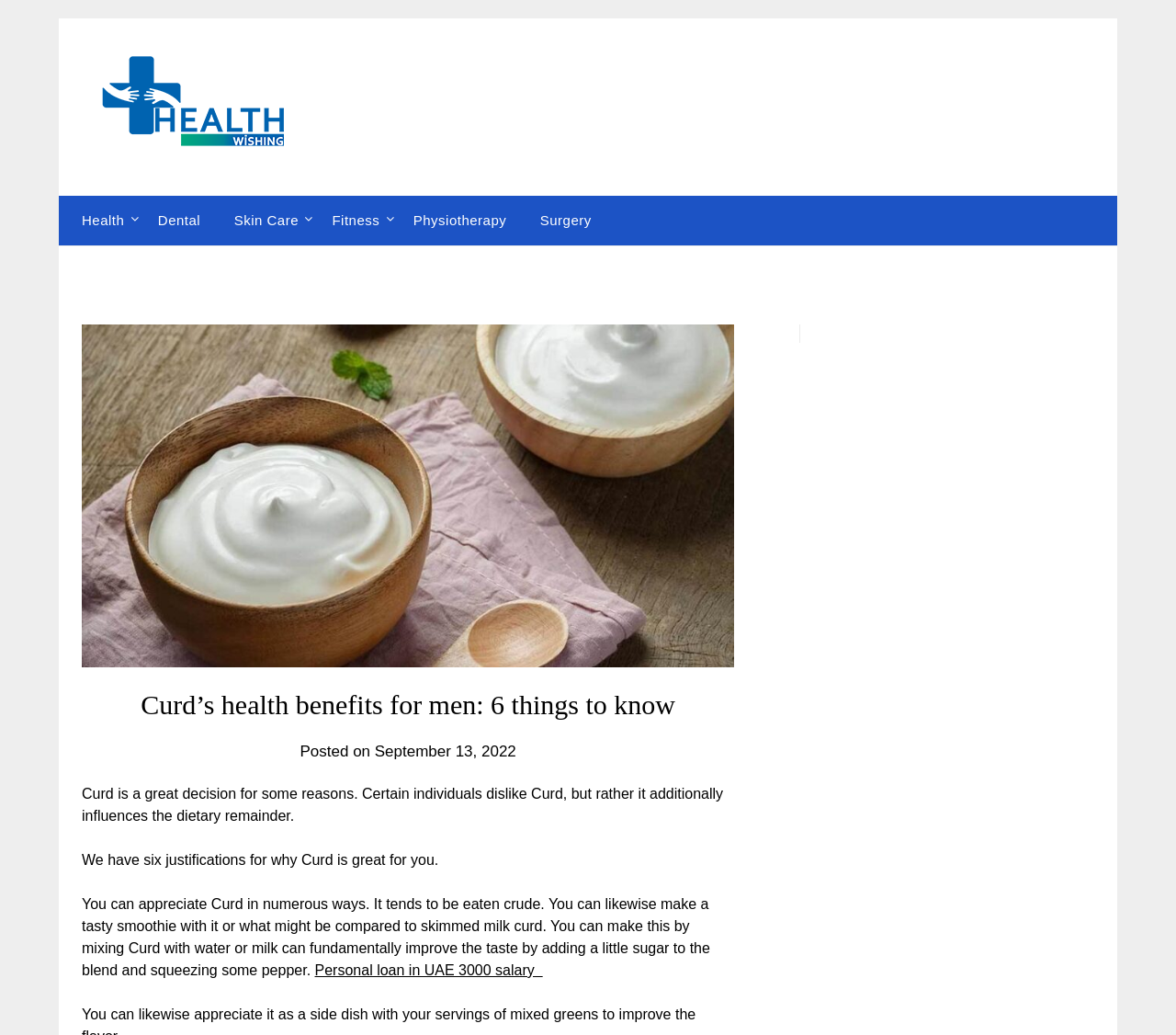What is the purpose of adding pepper to curd?
Refer to the image and give a detailed answer to the question.

According to the article, adding pepper to curd is mentioned as a way to 'fundamentally improve the taste' of the mixture, implying that the purpose of adding pepper is to enhance the flavor.